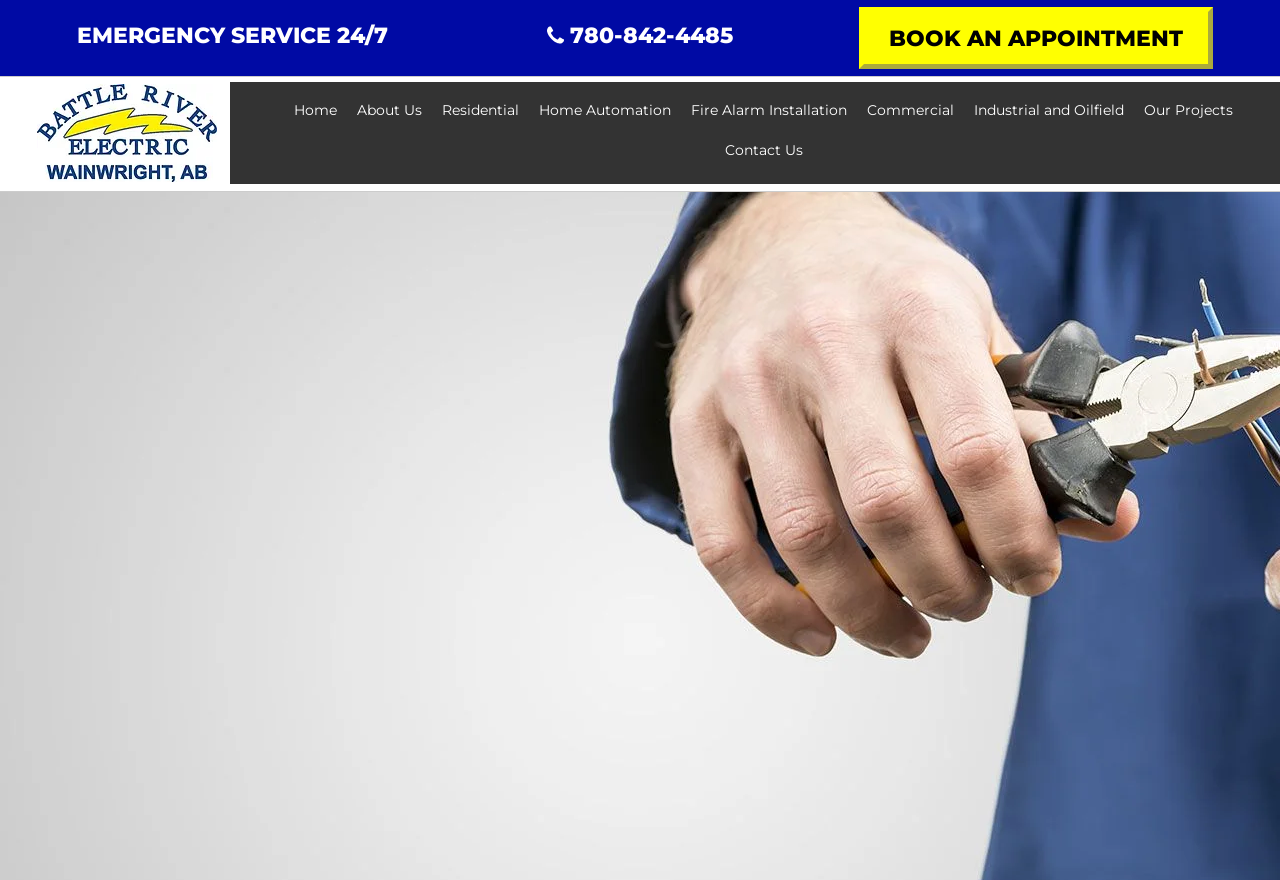Pinpoint the bounding box coordinates of the element that must be clicked to accomplish the following instruction: "Book an appointment". The coordinates should be in the format of four float numbers between 0 and 1, i.e., [left, top, right, bottom].

[0.671, 0.008, 0.948, 0.078]